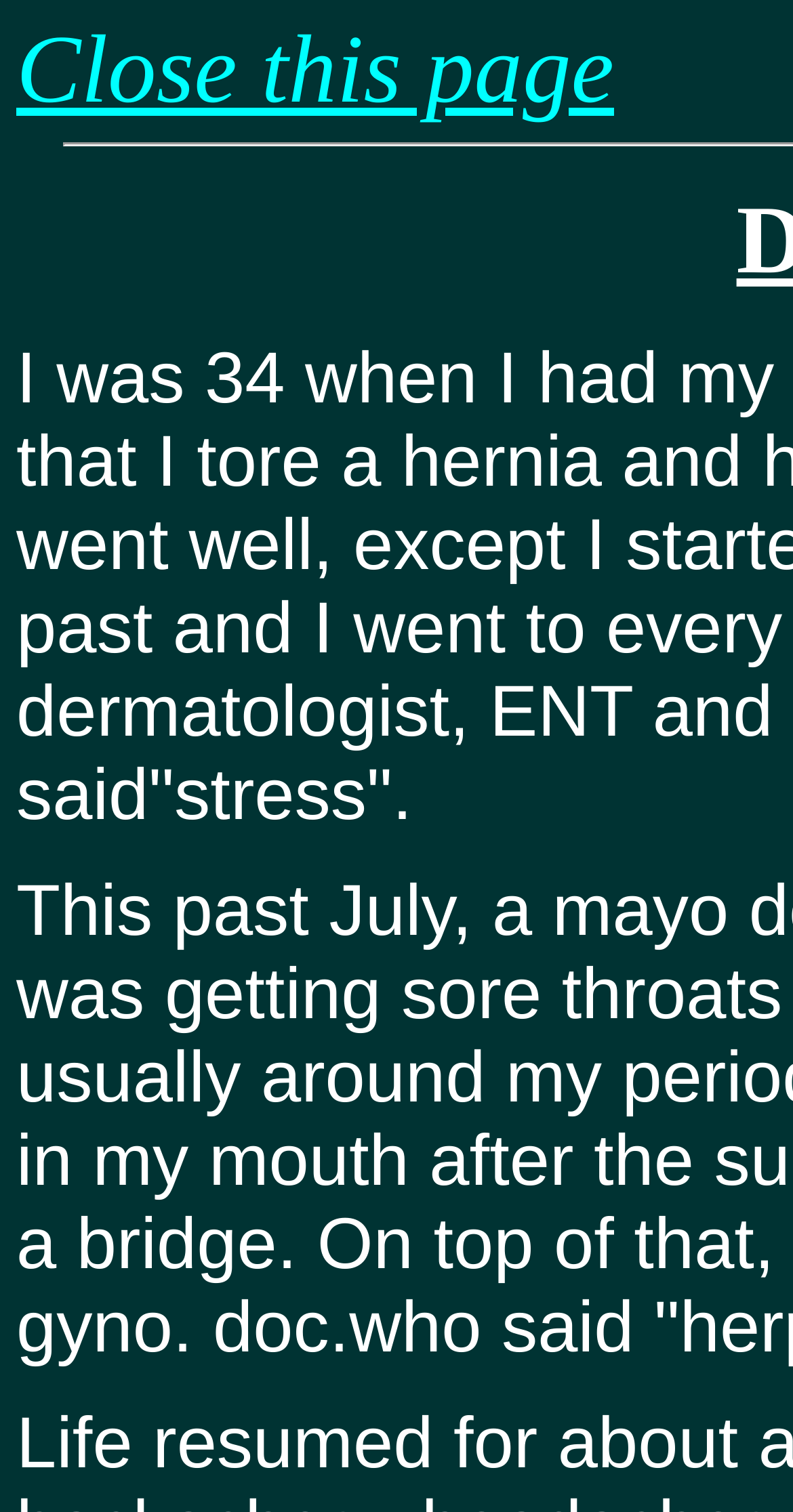Identify and provide the bounding box coordinates of the UI element described: "Close this page". The coordinates should be formatted as [left, top, right, bottom], with each number being a float between 0 and 1.

[0.021, 0.012, 0.774, 0.082]